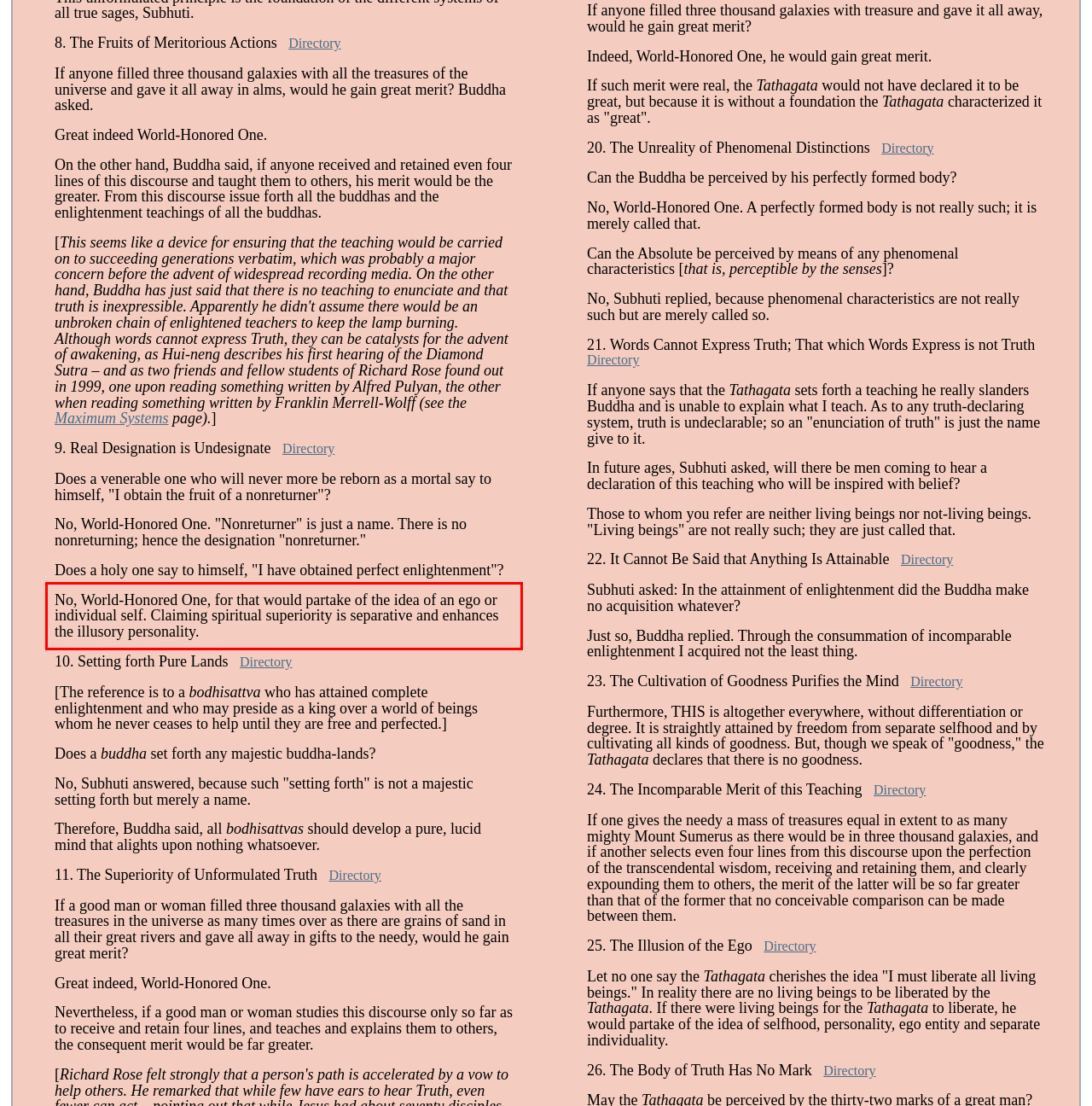Using OCR, extract the text content found within the red bounding box in the given webpage screenshot.

No, World-Honored One, for that would partake of the idea of an ego or individual self. Claiming spiritual superiority is separative and enhances the illusory personality.